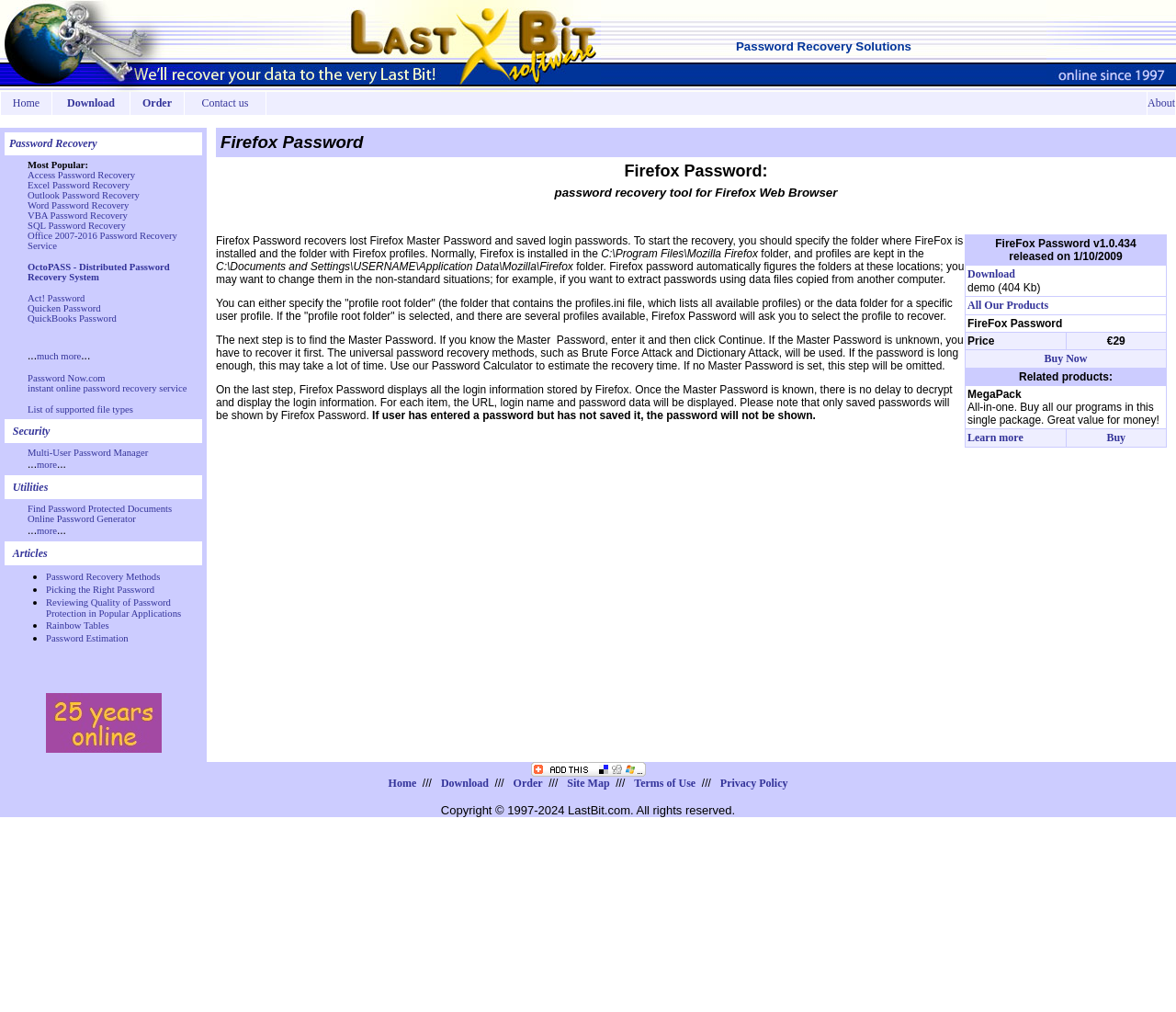Give an extensive and precise description of the webpage.

This webpage is a password recovery tool for Firefox web browsers. At the top, there is a logo and a brief description of the software, "Lastbit Software recovers lost or forgotten passwords since 1997." Below this, there is a navigation menu with links to "Home", "Download", "Order", "Contact us", and "About".

The main content of the webpage is divided into sections. The first section is titled "Password Recovery" and lists various password recovery tools, including "Access Password Recovery", "Excel Password Recovery", "Outlook Password Recovery", and many more. Each of these tools is a link that can be clicked to access more information.

Below this section, there are three more sections: "Security", "Multi-User Password Manager", and "Utilities". Each of these sections contains links to related tools and services.

Further down the page, there is a section that lists various articles related to password recovery, including "Password Recovery Methods", "Picking the Right Password", "Reviewing Quality of Password Protection in Popular Applications", "Rainbow Tables", and "Password Estimation". Each of these articles is a link that can be clicked to access more information.

Overall, this webpage provides a comprehensive resource for password recovery, with a range of tools, services, and articles available to help users recover lost or forgotten passwords.